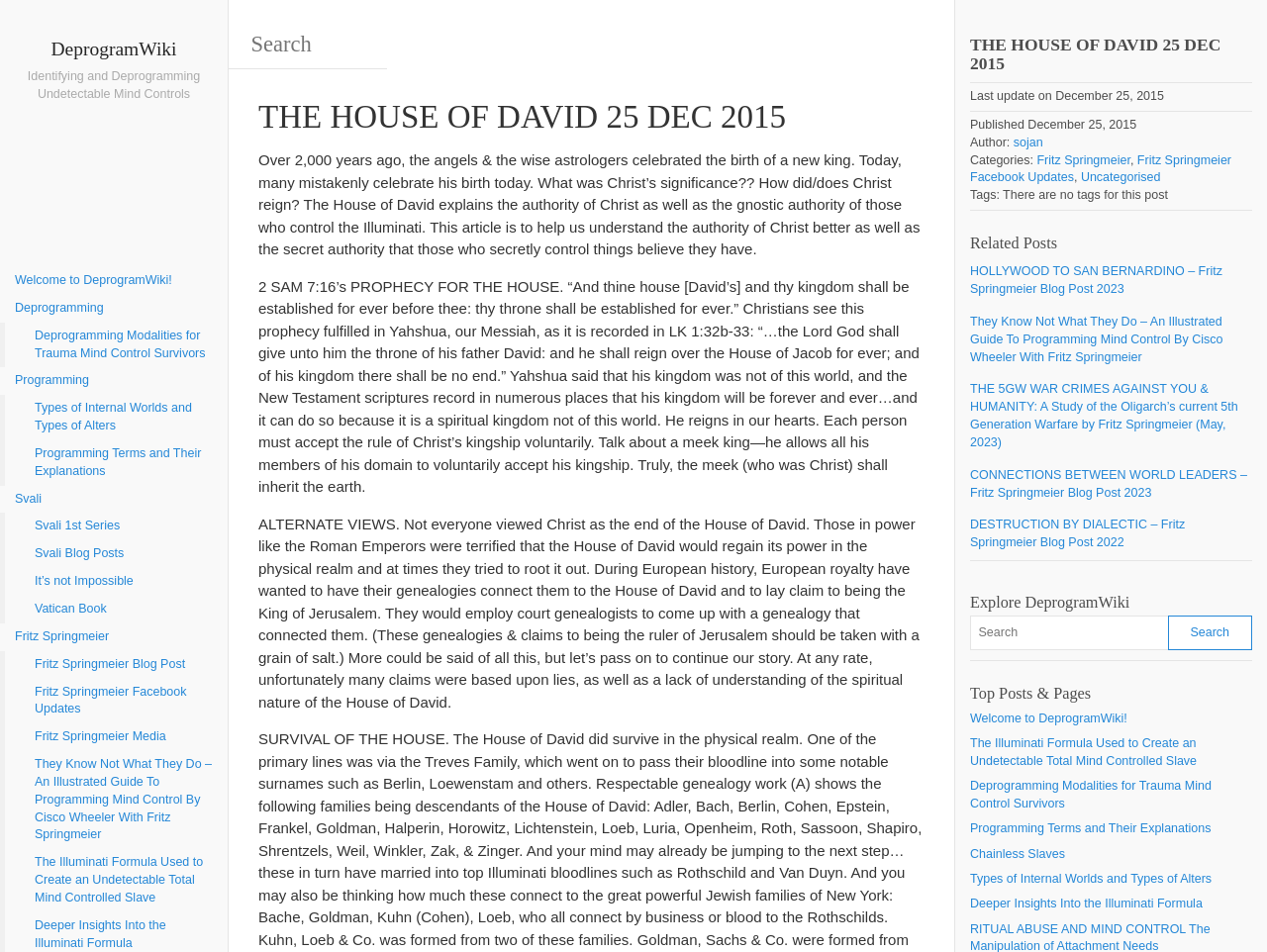Please provide the bounding box coordinates for the element that needs to be clicked to perform the following instruction: "Explore the related post about HOLLYWOOD TO SAN BERNARDINO". The coordinates should be given as four float numbers between 0 and 1, i.e., [left, top, right, bottom].

[0.766, 0.277, 0.988, 0.314]